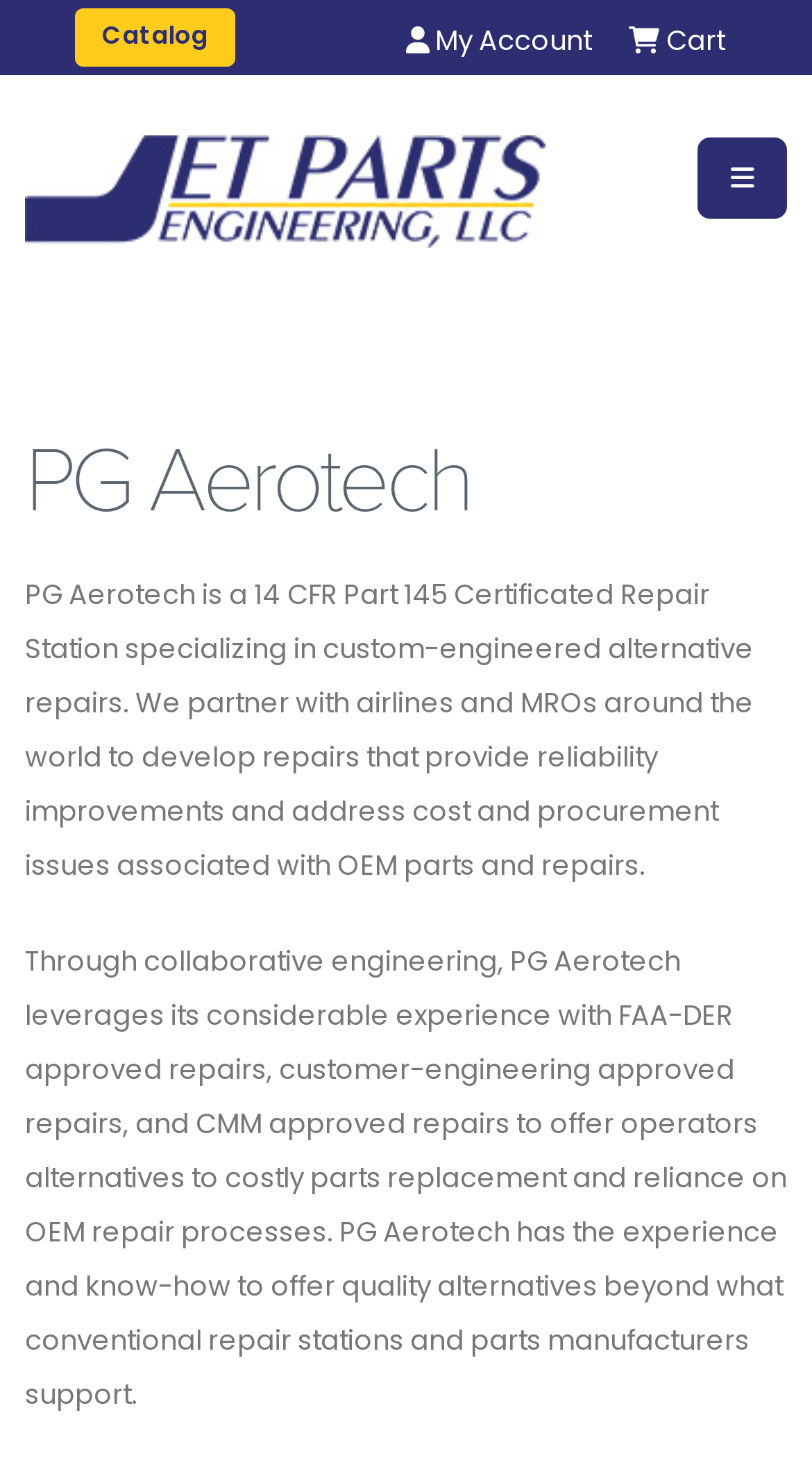Elaborate on the webpage's design and content in a detailed caption.

The webpage is about PG Aerotech, a company that specializes in custom-engineered alternative repairs for the aviation industry. At the top left of the page, there is a link to the company's catalog. Next to it, there is a link to "Jet Parts Engineering", which is accompanied by an image with the same name. 

On the top right side of the page, there are three links: "My Account", "Cart", and a button with a search icon. Below these links, the company name "PG Aerotech" is displayed prominently. 

The main content of the page is divided into two paragraphs. The first paragraph explains that PG Aerotech is a certified repair station that partners with airlines and MROs to develop reliable and cost-effective repairs. The second paragraph elaborates on the company's expertise in collaborative engineering, offering alternatives to costly parts replacement and OEM repair processes.